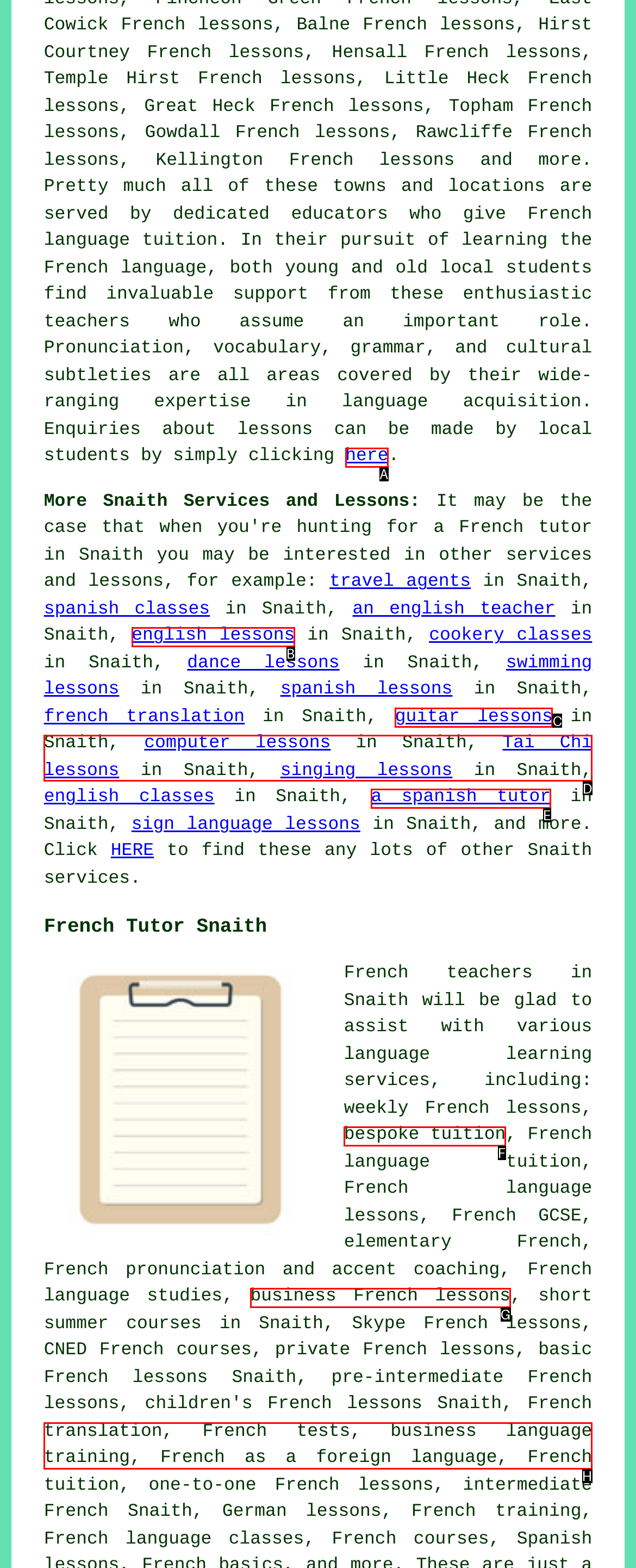Select the option that fits this description: business French lessons
Answer with the corresponding letter directly.

G